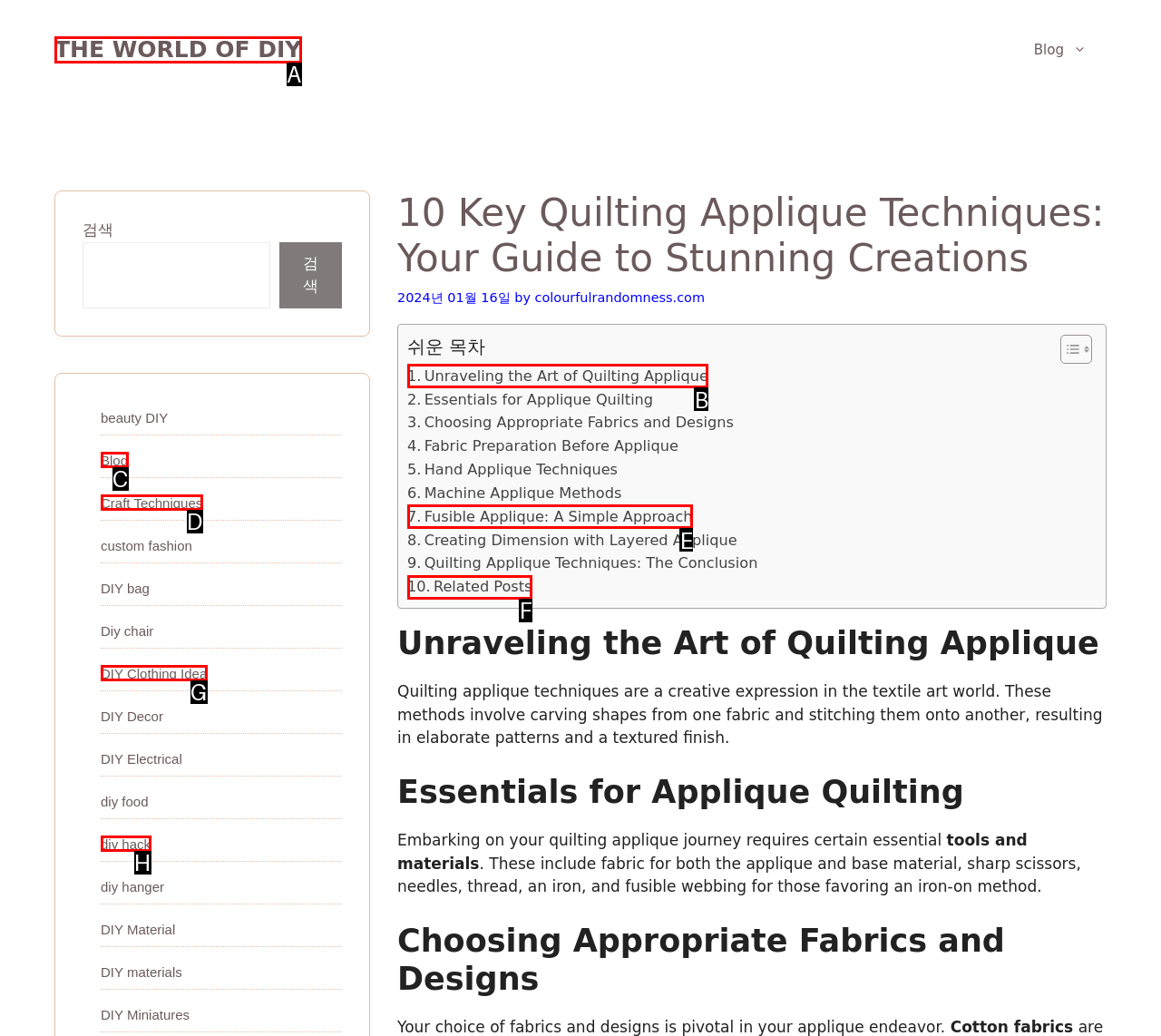Examine the description: Fusible Applique: A Simple Approach and indicate the best matching option by providing its letter directly from the choices.

E